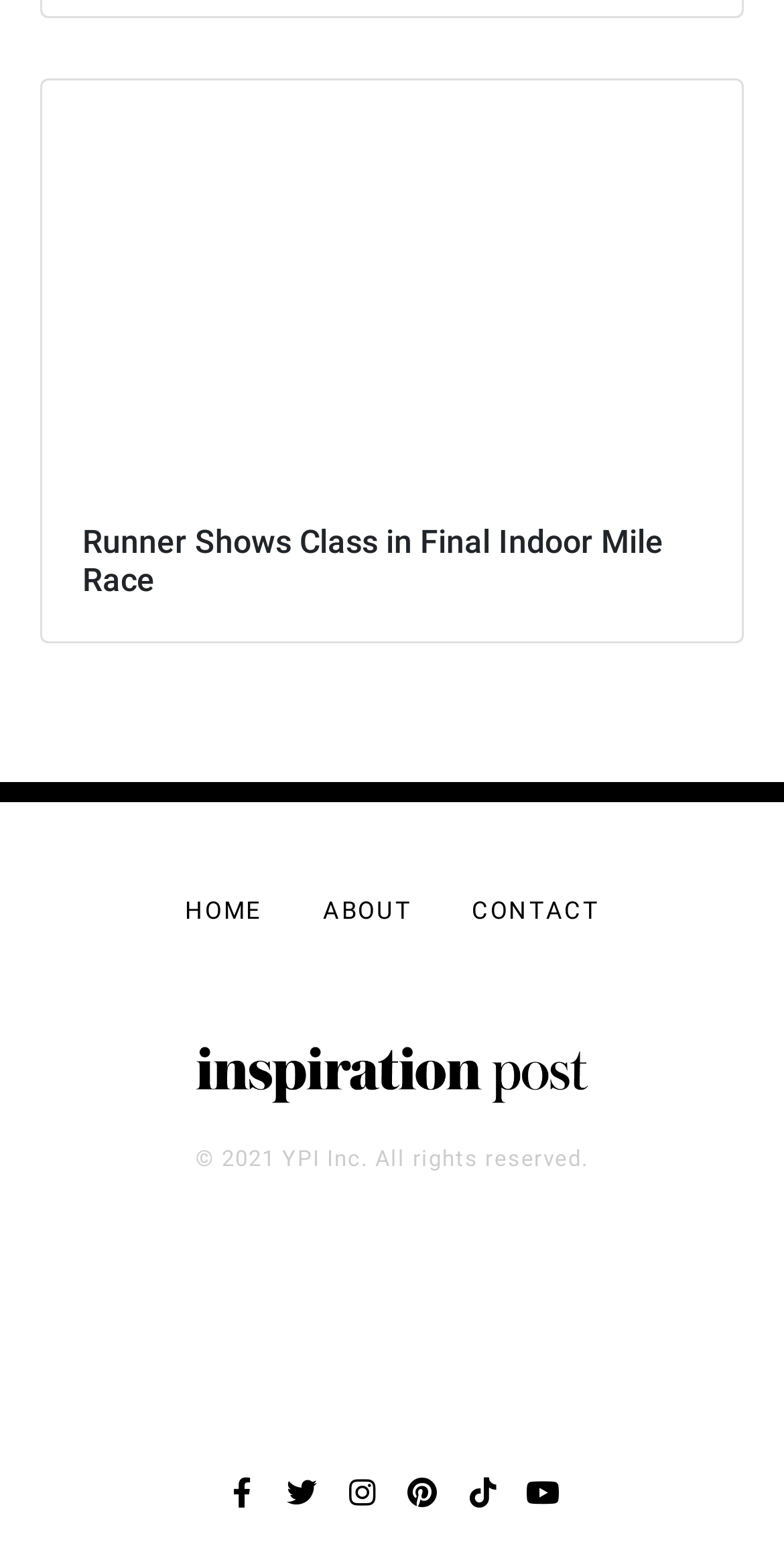Please find the bounding box coordinates of the clickable region needed to complete the following instruction: "read about the website". The bounding box coordinates must consist of four float numbers between 0 and 1, i.e., [left, top, right, bottom].

[0.412, 0.577, 0.525, 0.6]